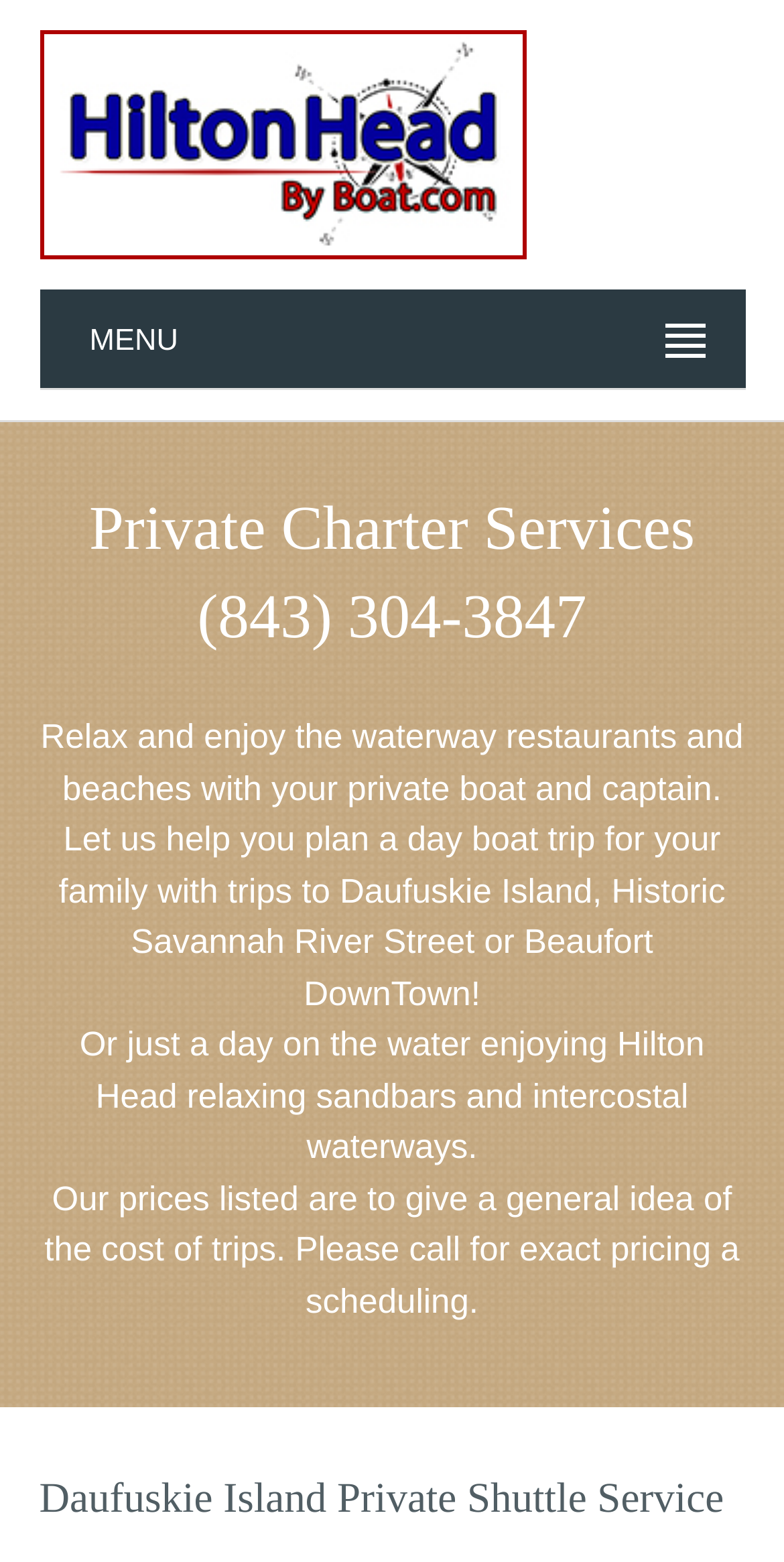What is the company's phone number?
Based on the screenshot, respond with a single word or phrase.

(843) 304-3847